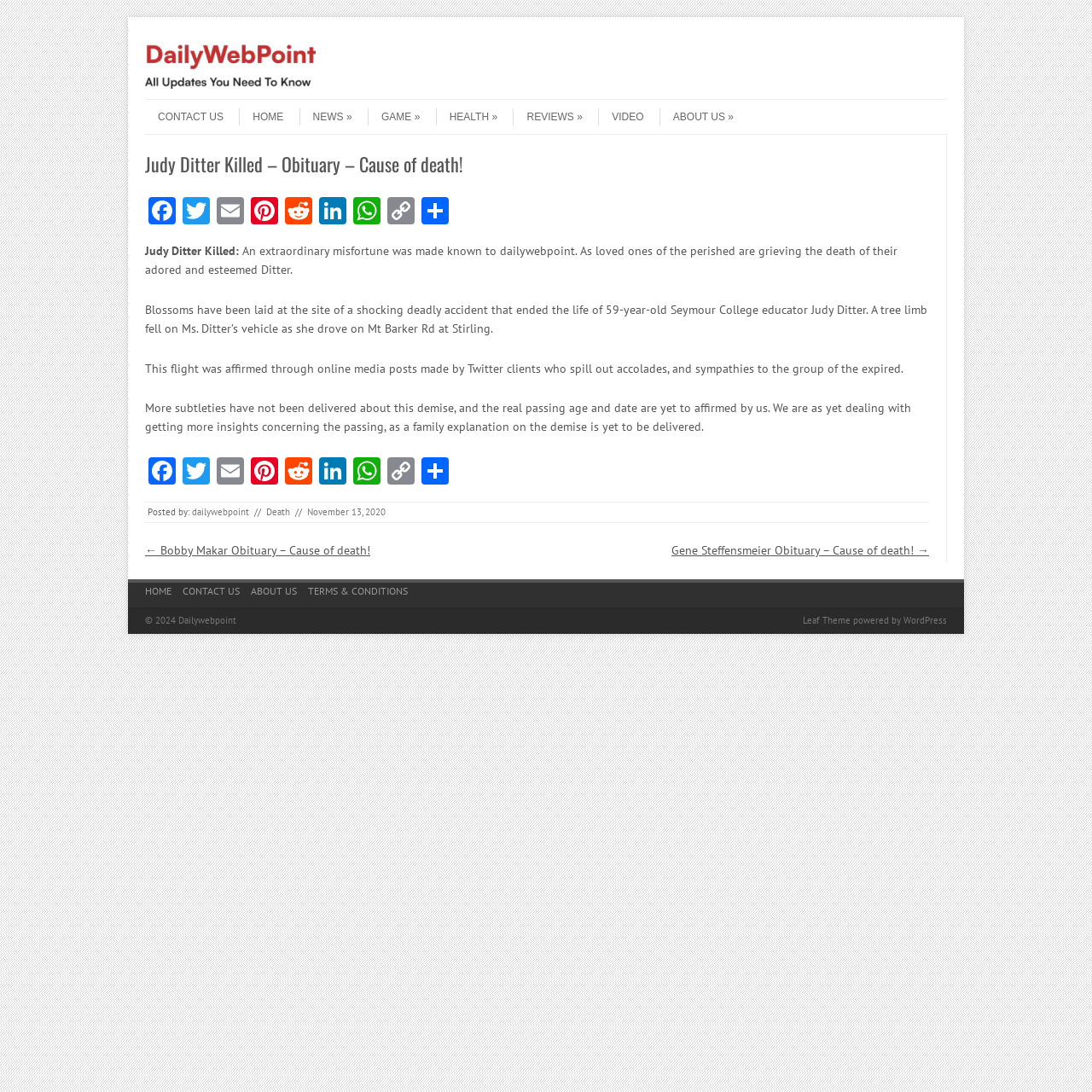With reference to the screenshot, provide a detailed response to the question below:
What is the name of the deceased?

The name of the deceased is mentioned in the article as Judy Ditter, a 59-year-old Seymour College educator who died in a shocking deadly accident.